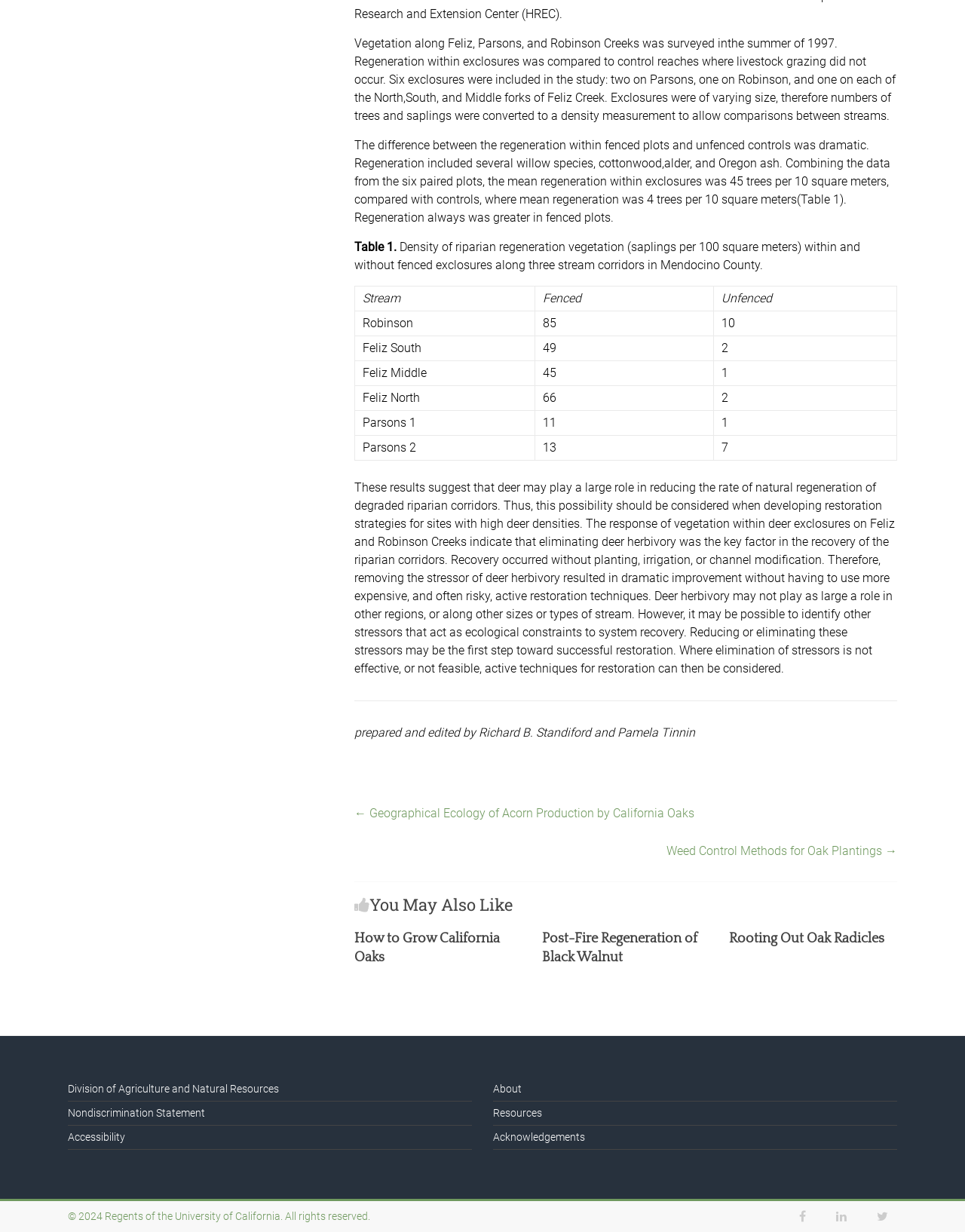Give a concise answer using only one word or phrase for this question:
What is the purpose of deer exclosures on Feliz and Robinson Creeks?

To eliminate deer herbivory